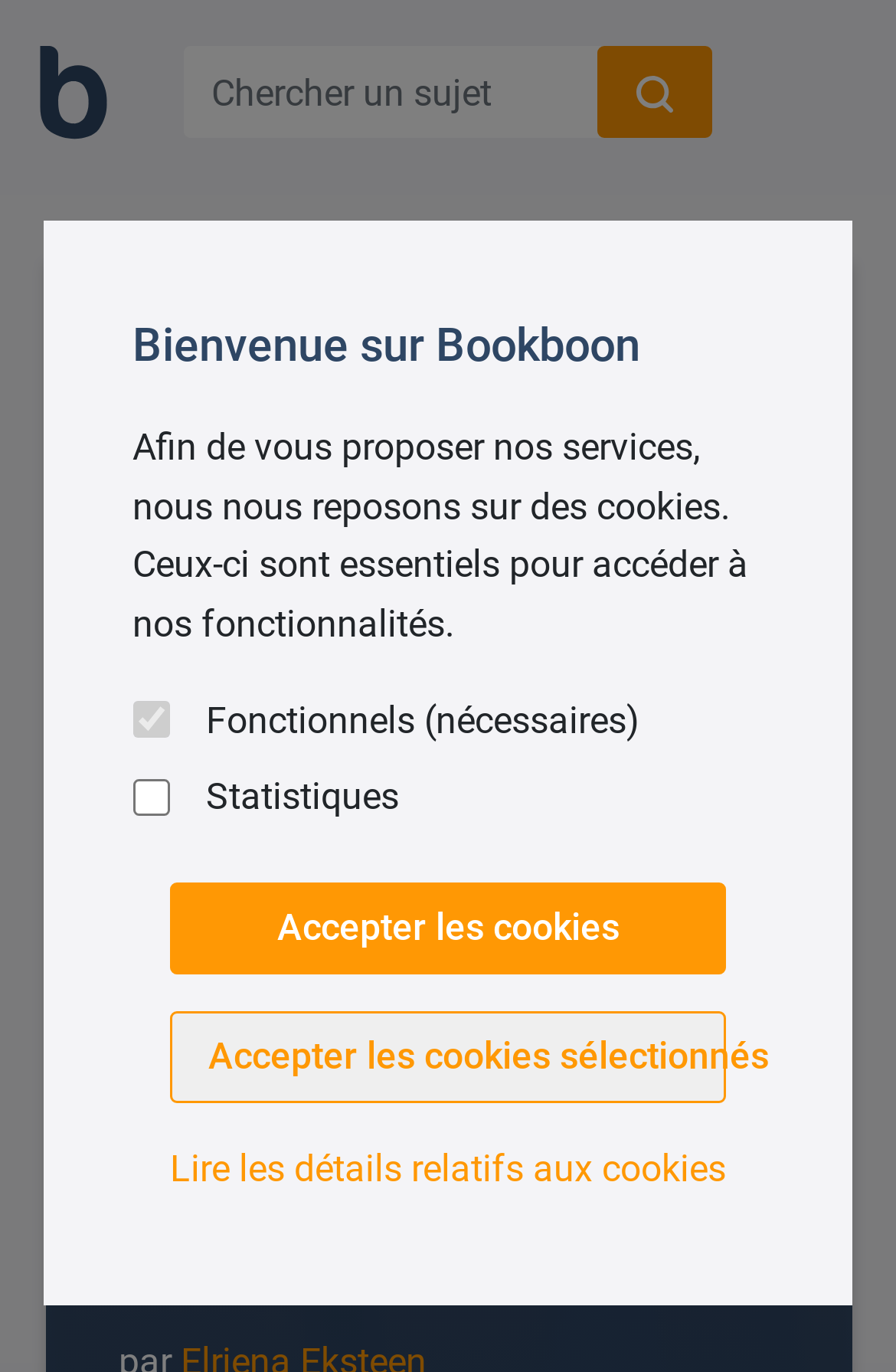Determine the bounding box of the UI element mentioned here: "parent_node: Statistiques name="STATISTICAL" value="STATISTICAL"". The coordinates must be in the format [left, top, right, bottom] with values ranging from 0 to 1.

[0.148, 0.568, 0.189, 0.595]